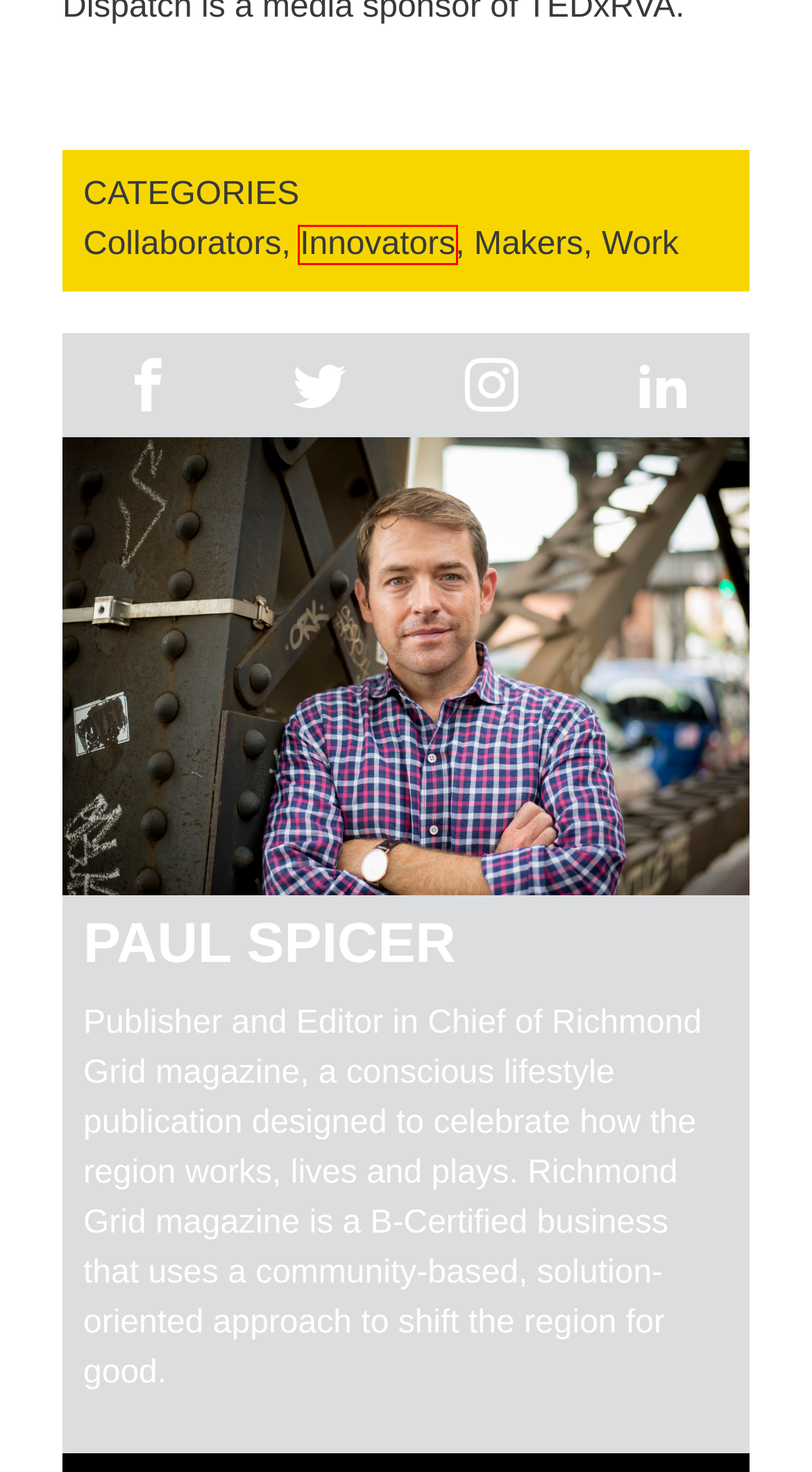You are given a screenshot depicting a webpage with a red bounding box around a UI element. Select the description that best corresponds to the new webpage after clicking the selected element. Here are the choices:
A. Innovators Archives - Richmond Grid
B. Makers Archives - Richmond Grid
C. Collaborators Archives - Richmond Grid
D. Work Archives - Richmond Grid
E. Contact - Richmond Grid
F. Paul Spicer, Author at Richmond Grid
G. Advertise - Richmond Grid
H. About - Richmond Grid

A